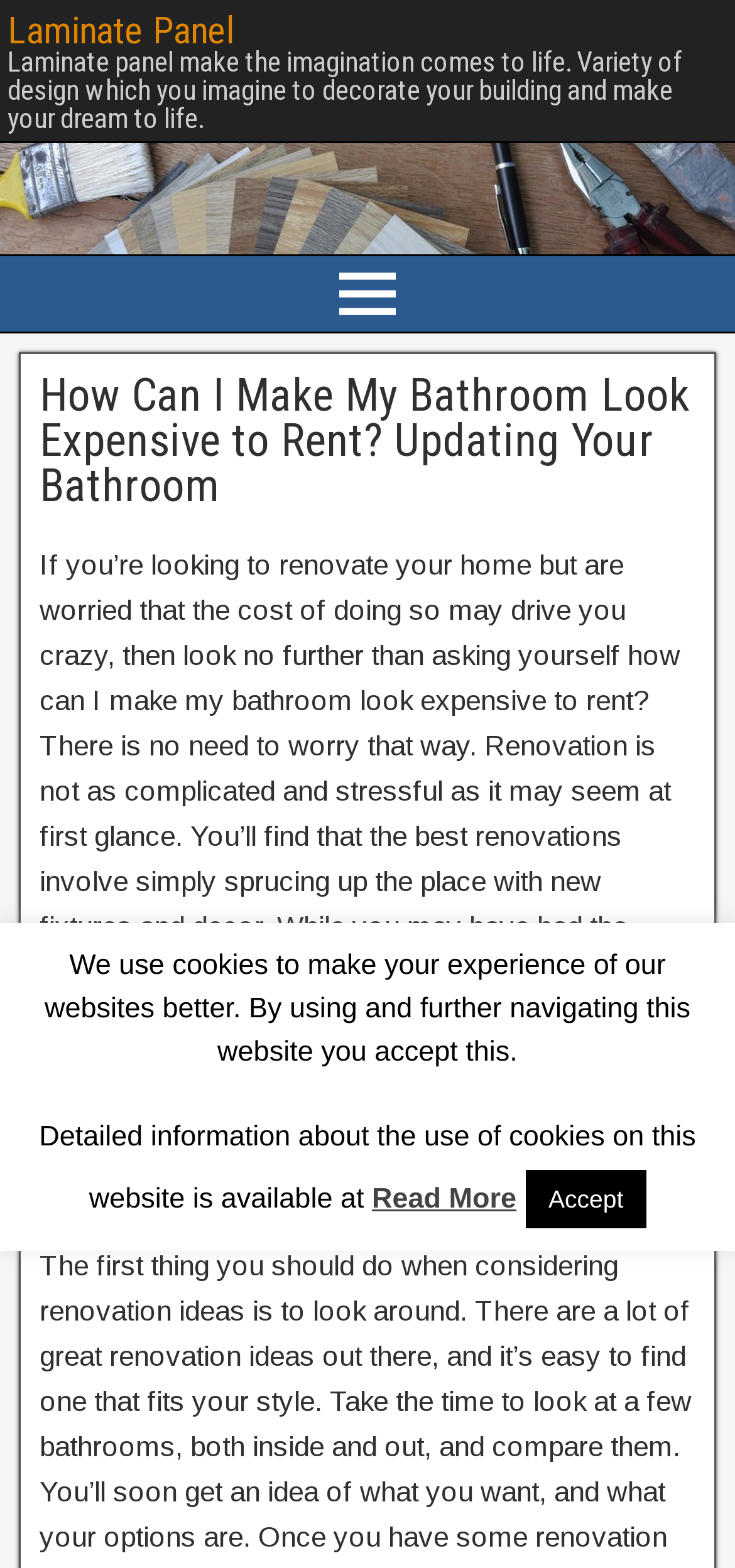Determine which piece of text is the heading of the webpage and provide it.

How Can I Make My Bathroom Look Expensive to Rent? Updating Your Bathroom